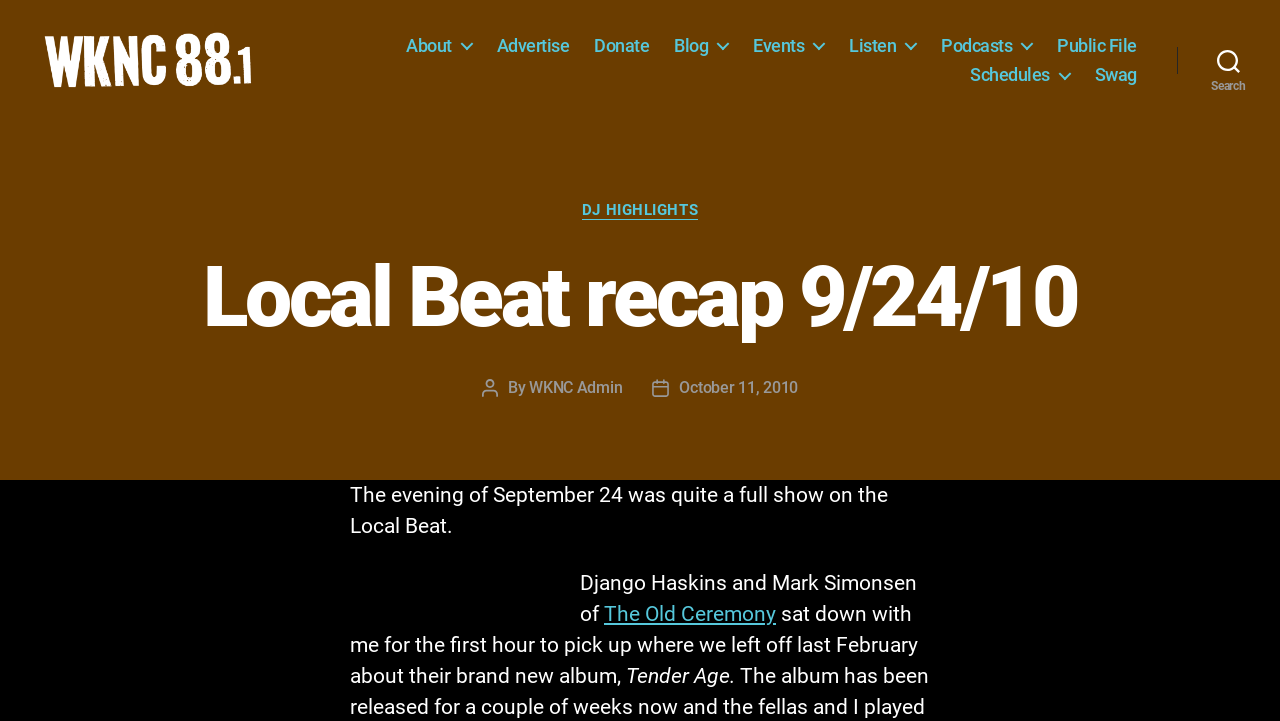What is the name of the album discussed in the blog post?
Using the visual information, reply with a single word or short phrase.

Tender Age